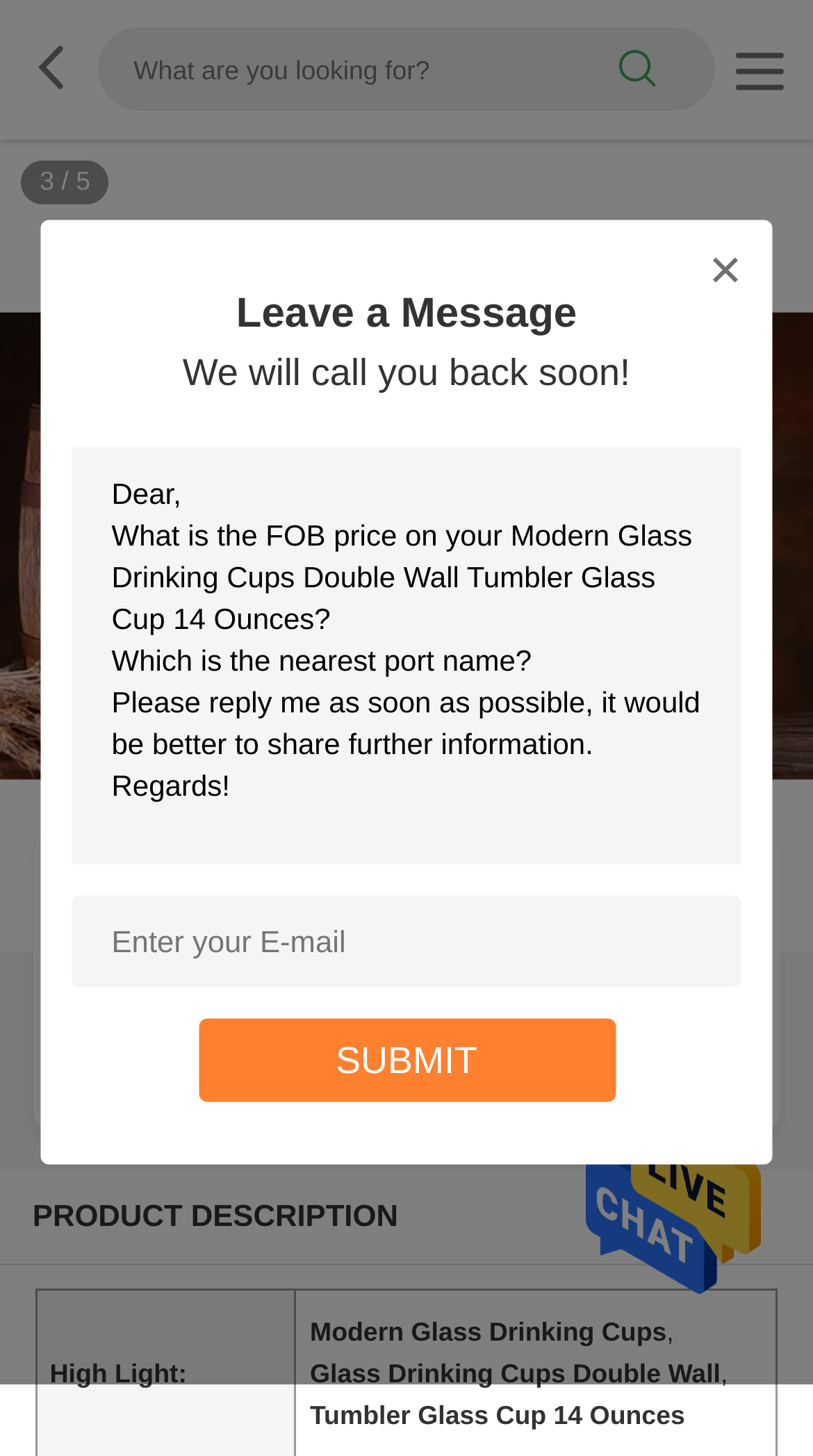Please find the top heading of the webpage and generate its text.

Modern Glass Drinking Cups Double Wall Tumbler Glass Cup 14 Ounces